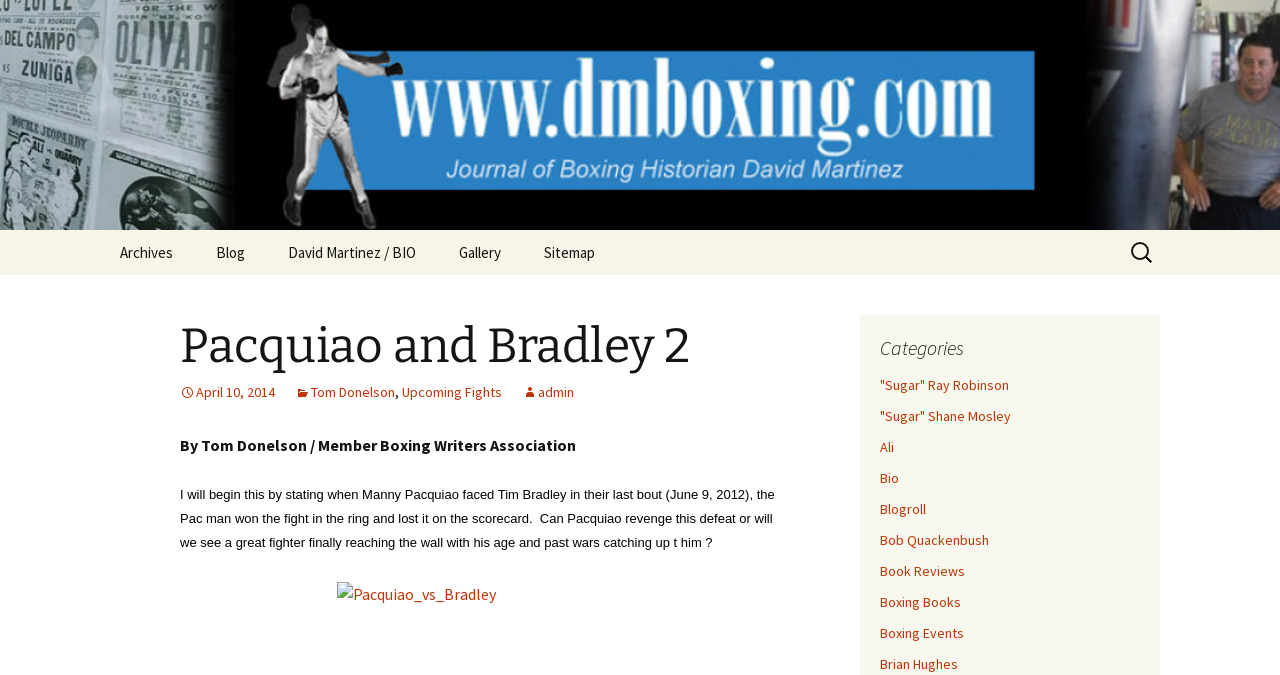Please identify the bounding box coordinates of the region to click in order to complete the given instruction: "Search for something". The coordinates should be four float numbers between 0 and 1, i.e., [left, top, right, bottom].

[0.88, 0.342, 0.906, 0.406]